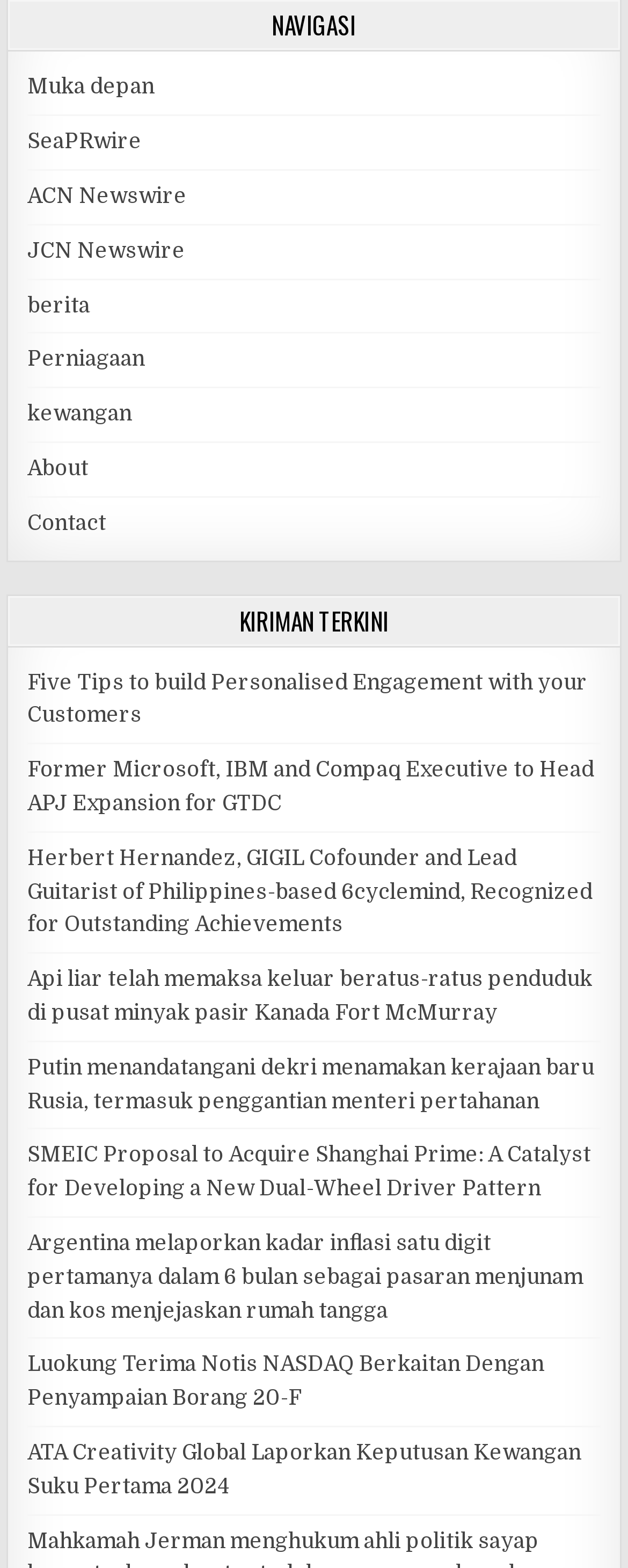Kindly provide the bounding box coordinates of the section you need to click on to fulfill the given instruction: "Visit About page".

[0.043, 0.291, 0.141, 0.306]